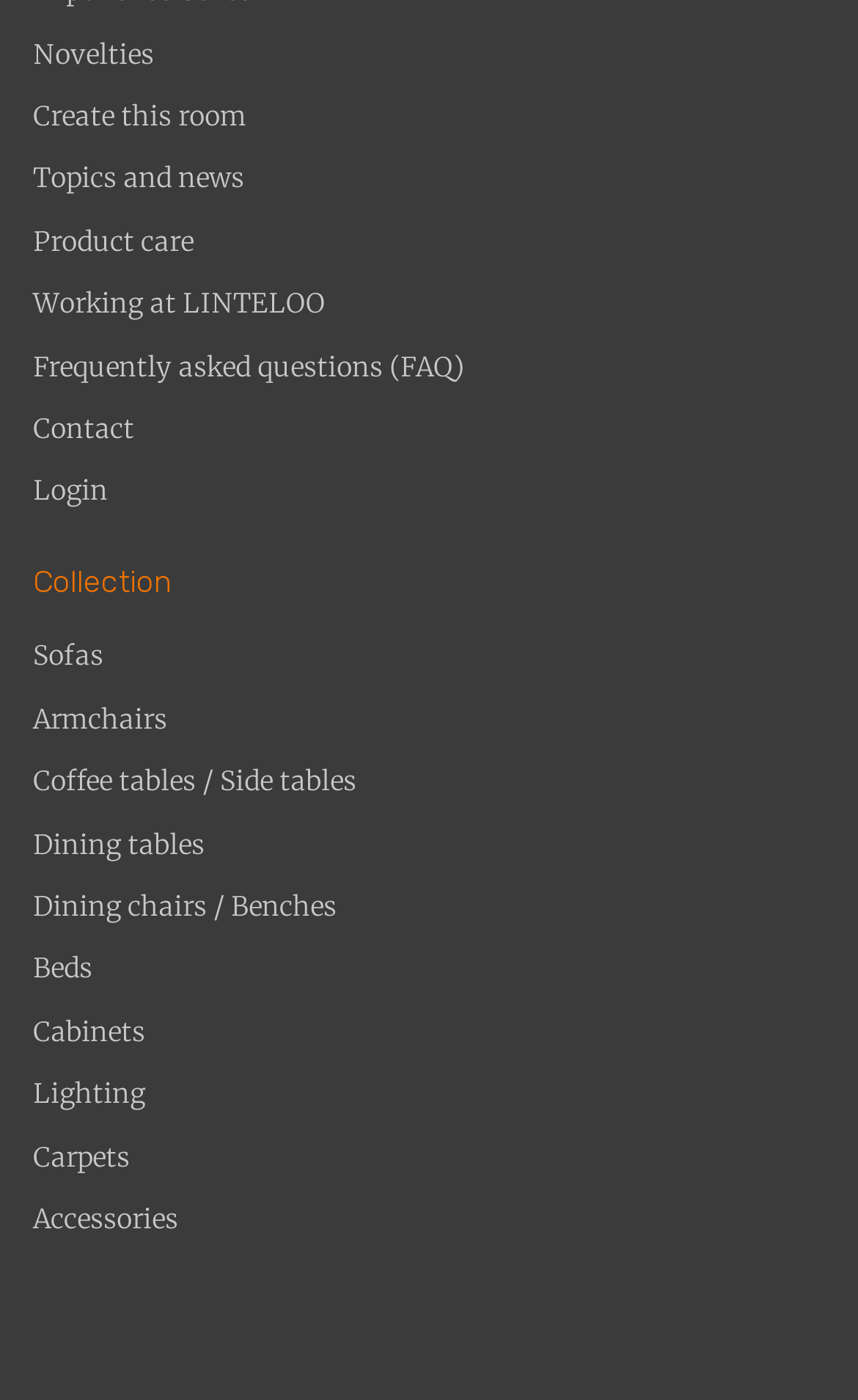Please identify the bounding box coordinates of the element that needs to be clicked to perform the following instruction: "Login to your account".

[0.038, 0.336, 0.962, 0.38]